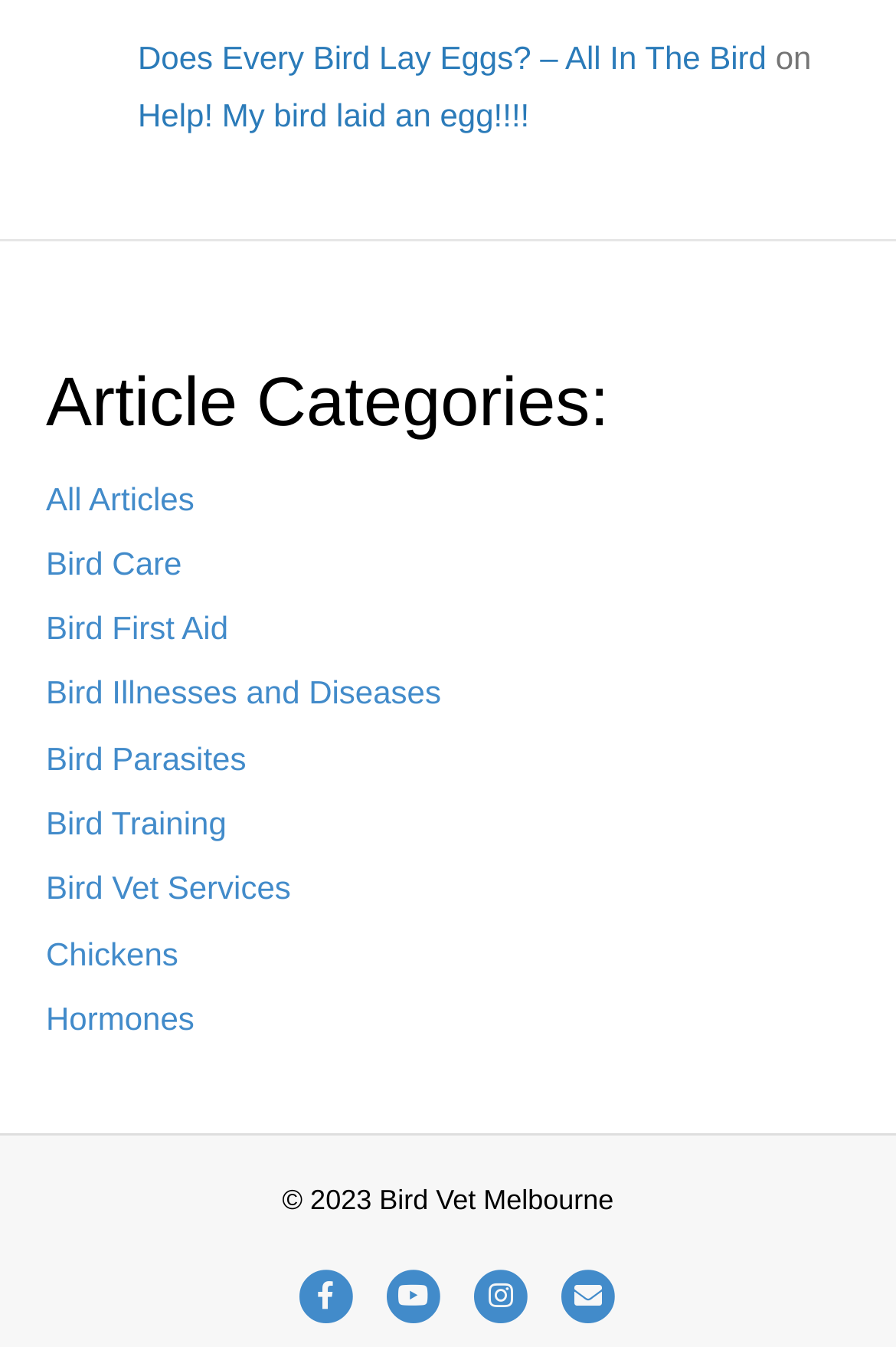Based on the image, provide a detailed response to the question:
What is the topic of the article?

The topic of the article can be inferred from the links in the footer section, such as 'Does Every Bird Lay Eggs?' and 'Help! My bird laid an egg!!!!', which suggest that the article is related to birds.